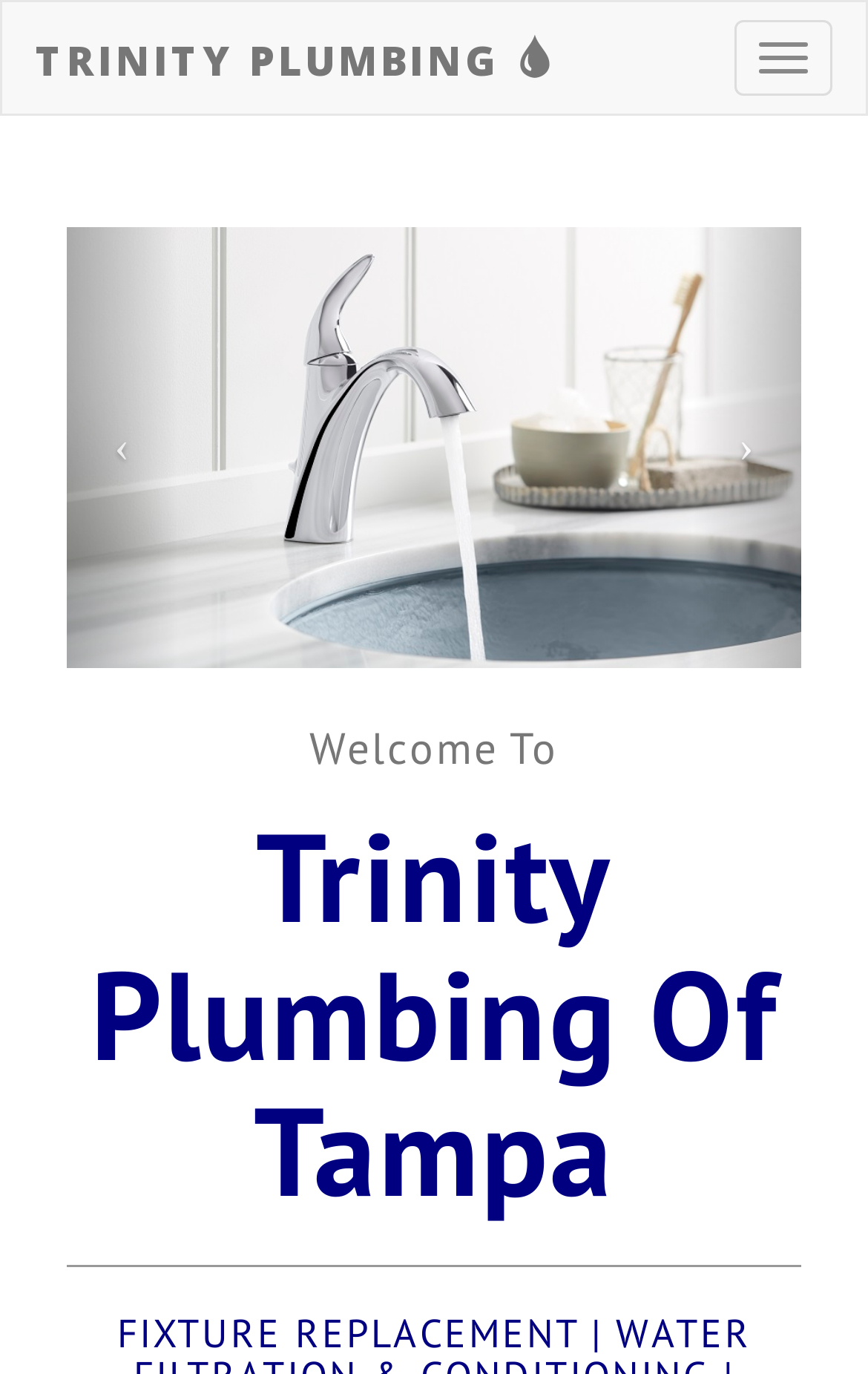What is the purpose of the button?
Please analyze the image and answer the question with as much detail as possible.

The button is used to toggle the navigation menu, which is a common functionality in web pages to show or hide the navigation links.